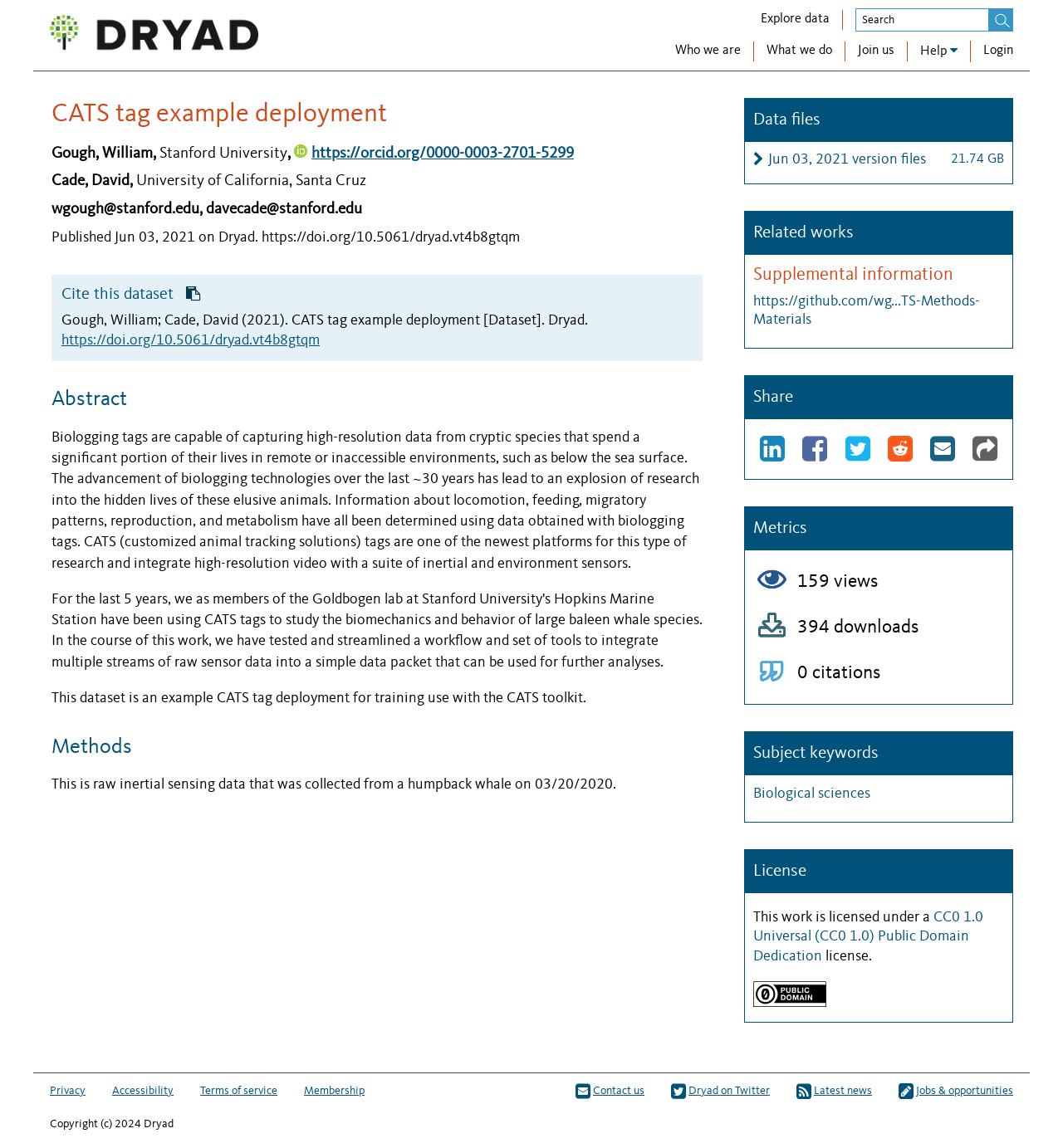Please provide a brief answer to the following inquiry using a single word or phrase:
Who are the authors of the dataset?

Gough, William; Cade, David